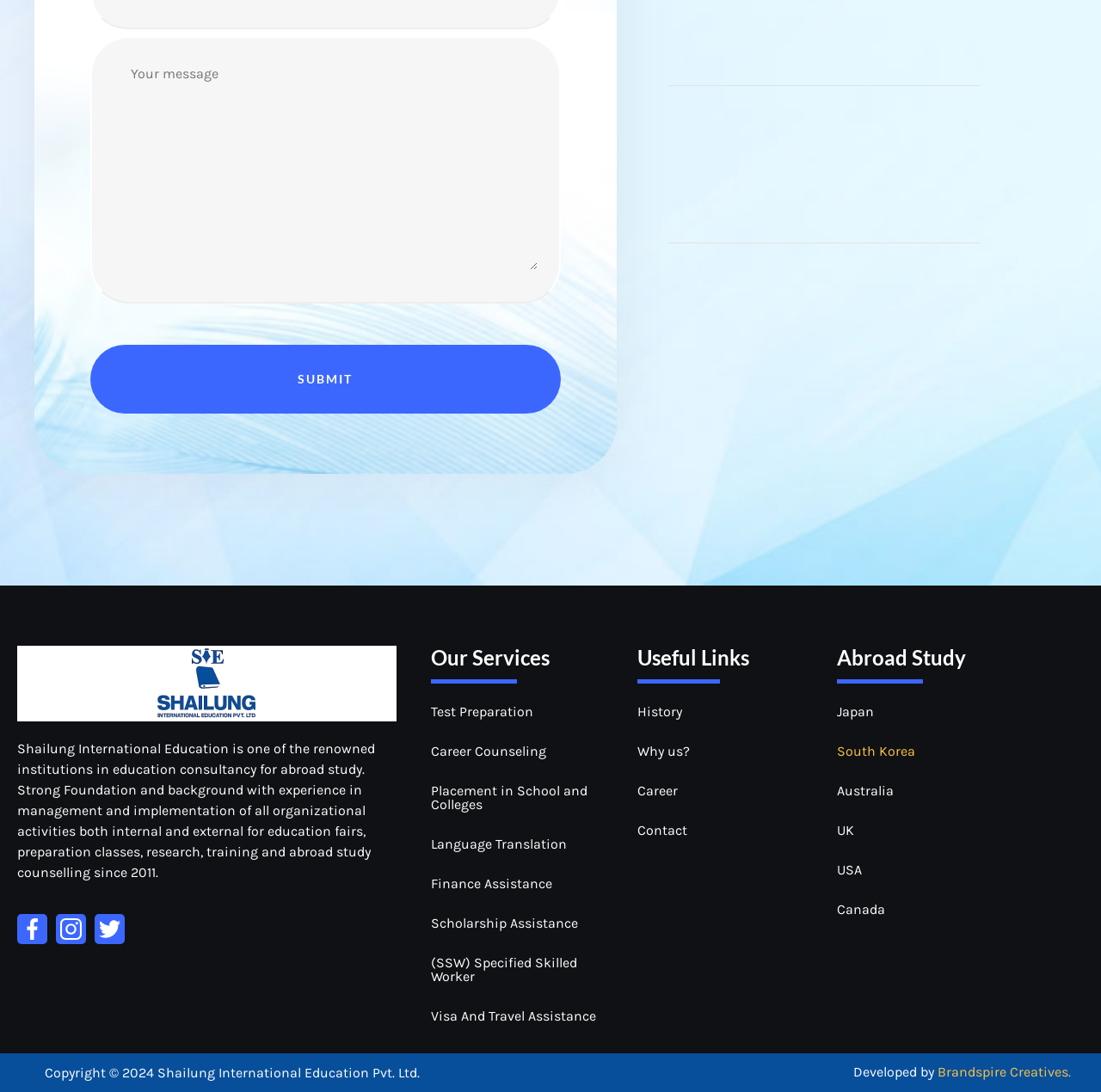Please find the bounding box coordinates (top-left x, top-left y, bottom-right x, bottom-right y) in the screenshot for the UI element described as follows: Why us?

[0.579, 0.67, 0.729, 0.706]